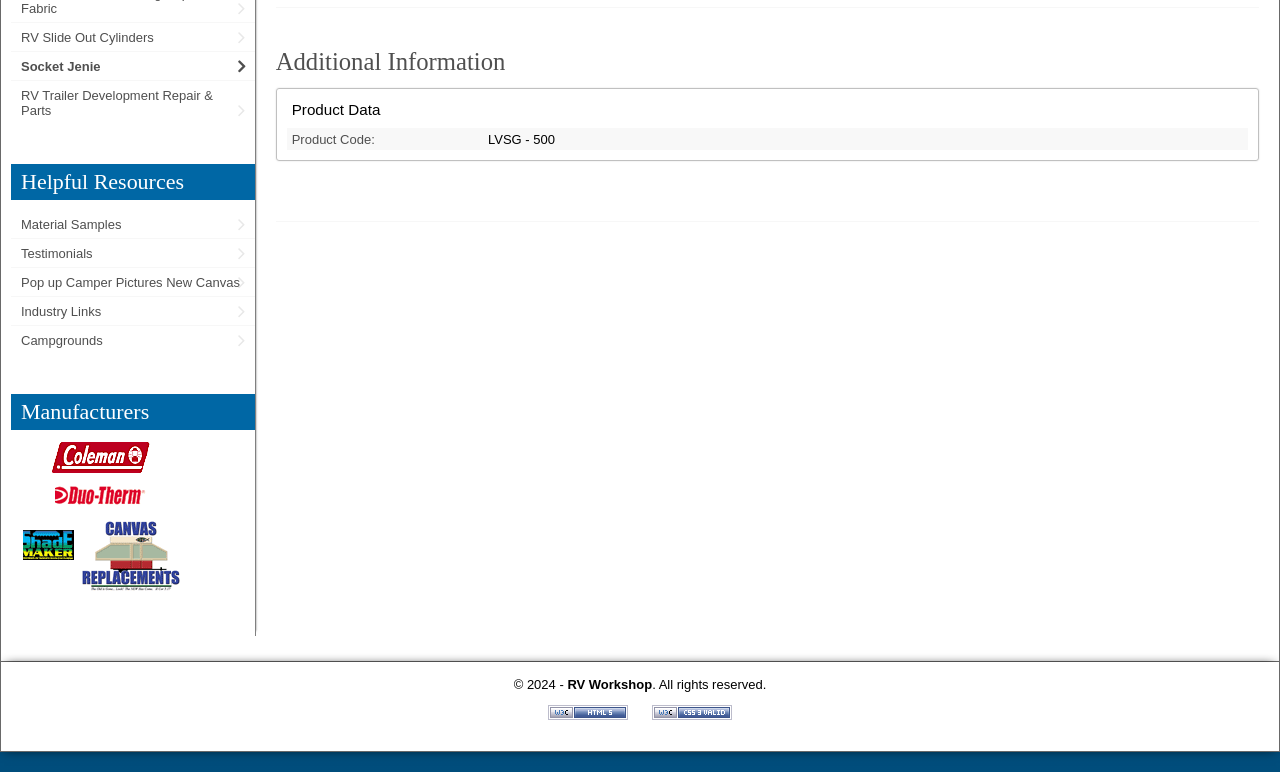Identify the bounding box of the UI element described as follows: "Material Samples". Provide the coordinates as four float numbers in the range of 0 to 1 [left, top, right, bottom].

[0.009, 0.272, 0.199, 0.308]